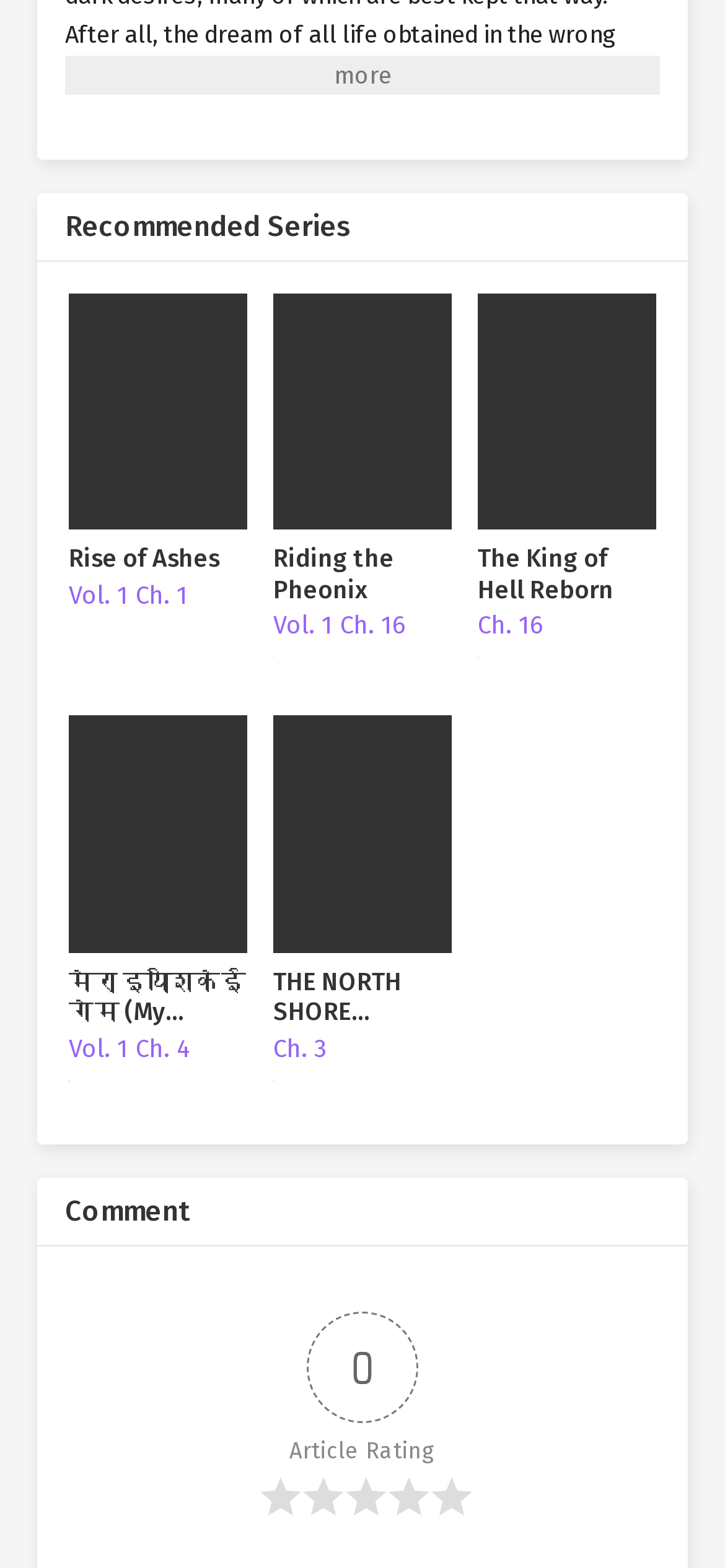Predict the bounding box of the UI element that fits this description: "Web Novel".

[0.223, 0.246, 0.408, 0.267]